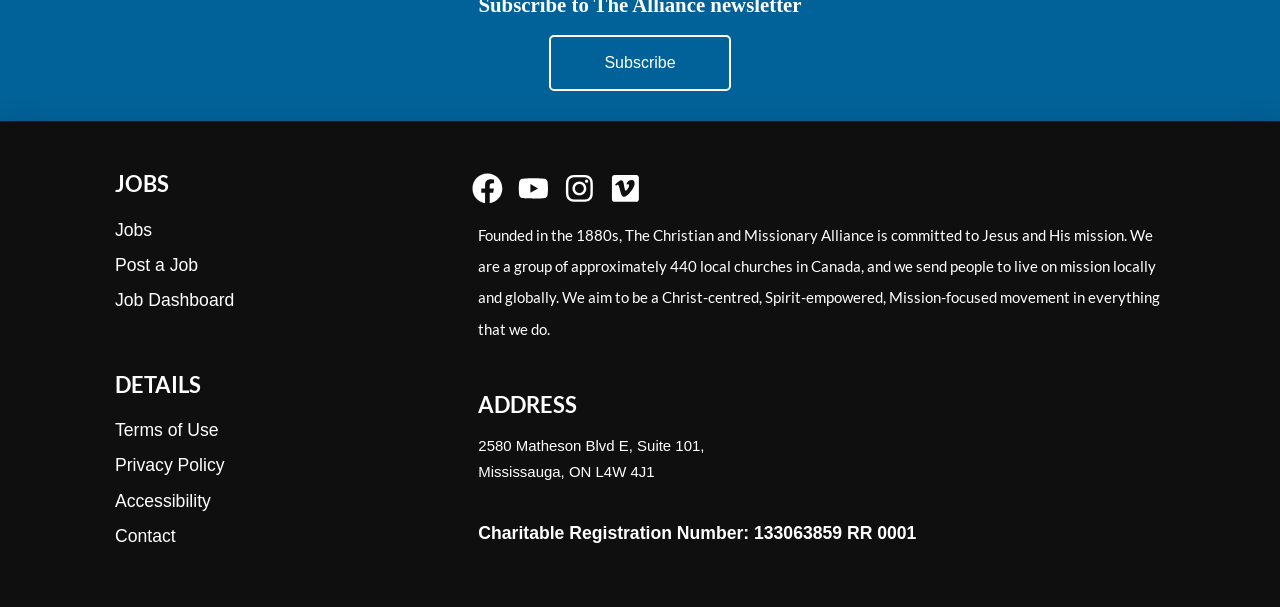How many textboxes are present on the webpage?
Answer the question using a single word or phrase, according to the image.

Three